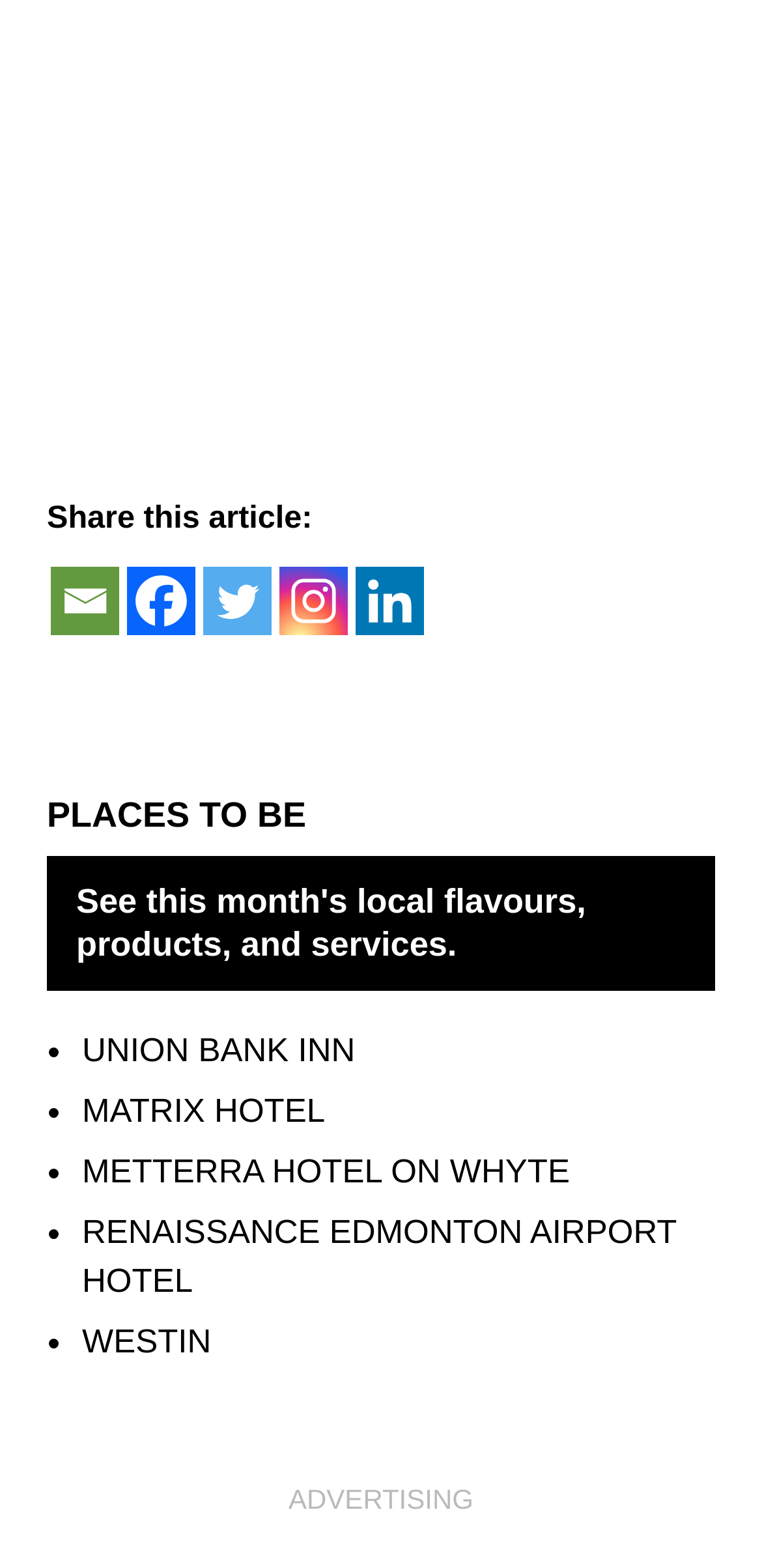From the webpage screenshot, predict the bounding box coordinates (top-left x, top-left y, bottom-right x, bottom-right y) for the UI element described here: aria-label="Instagram" title="Instagram"

[0.367, 0.361, 0.456, 0.405]